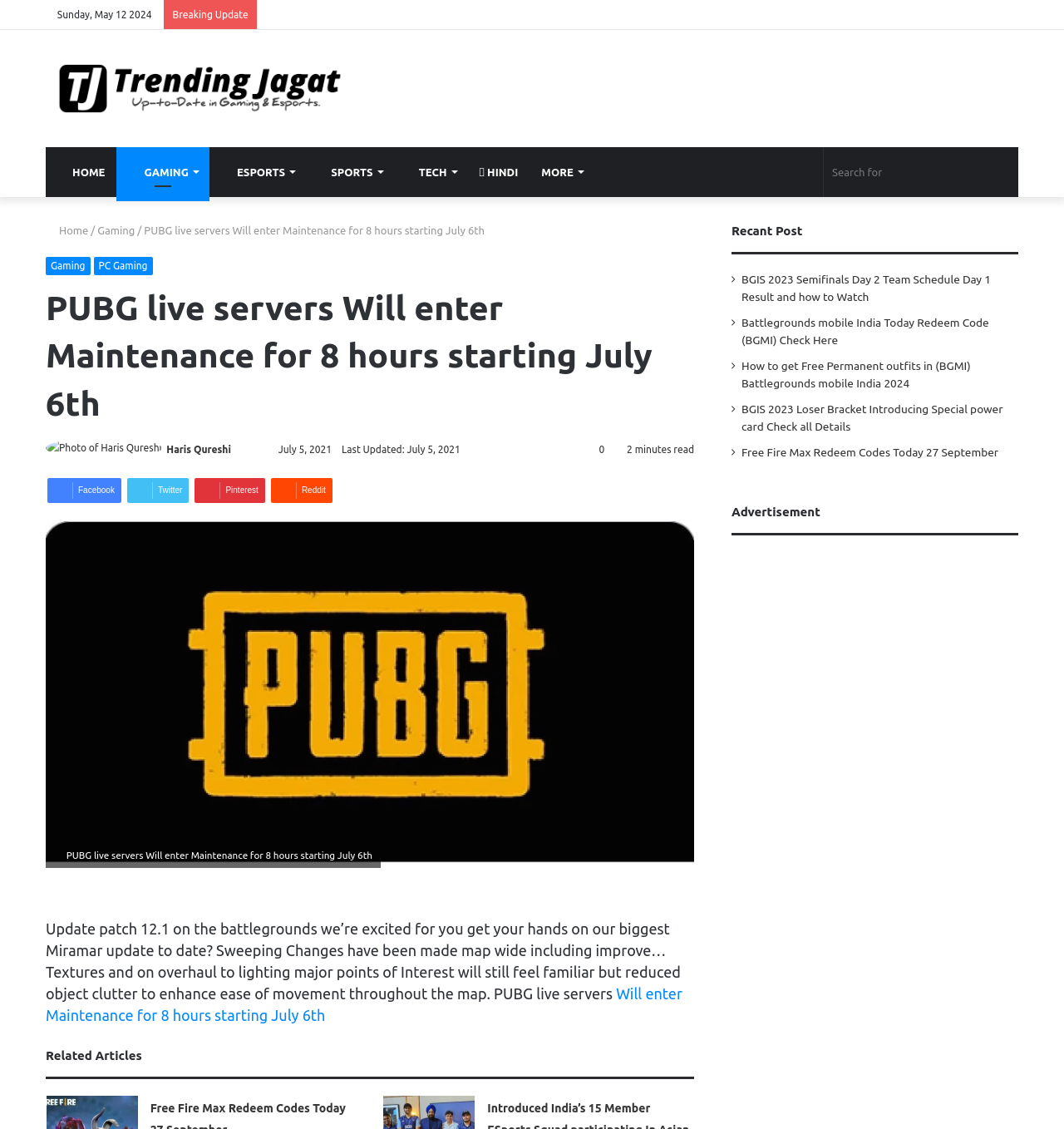Provide an in-depth caption for the elements present on the webpage.

This webpage appears to be a news article or blog post about PUBG (PlayerUnknown's Battlegrounds) game updates. At the top of the page, there is a navigation menu with secondary navigation links, including "Sunday, May 12 2024" and "Breaking Update". Below this, there is a primary navigation menu with links to "HOME", "GAMING", "ESPORTS", "SPORTS", "TECH", "HINDI", and "MORE". 

To the right of the primary navigation menu, there is a search bar with a "Search for" textbox and a "Search" button. Above the search bar, there are links to "Switch skin" and "Random Article". 

The main content of the page is a news article with a heading "PUBG live servers Will enter Maintenance for 8 hours starting July 6th". The article has a photo of Haris Qureshi, the author, and links to his Twitter profile and email. The article also displays the date "July 5, 2021" and the time it takes to read, "2 minutes read". 

The article content is divided into sections, with the first section describing the maintenance schedule and the updates to the game. There is a figure with an image and a caption that describes the updates. The article also has links to social media platforms like Facebook, Twitter, Pinterest, and Reddit.

On the right side of the page, there is a sidebar with recent posts, including "BGIS 2023 Semifinals Day 2 Team Schedule Day 1 Result and how to Watch", "Battlegrounds mobile India Today Redeem Code (BGMI) Check Here", and others. There is also an advertisement section below the recent posts.